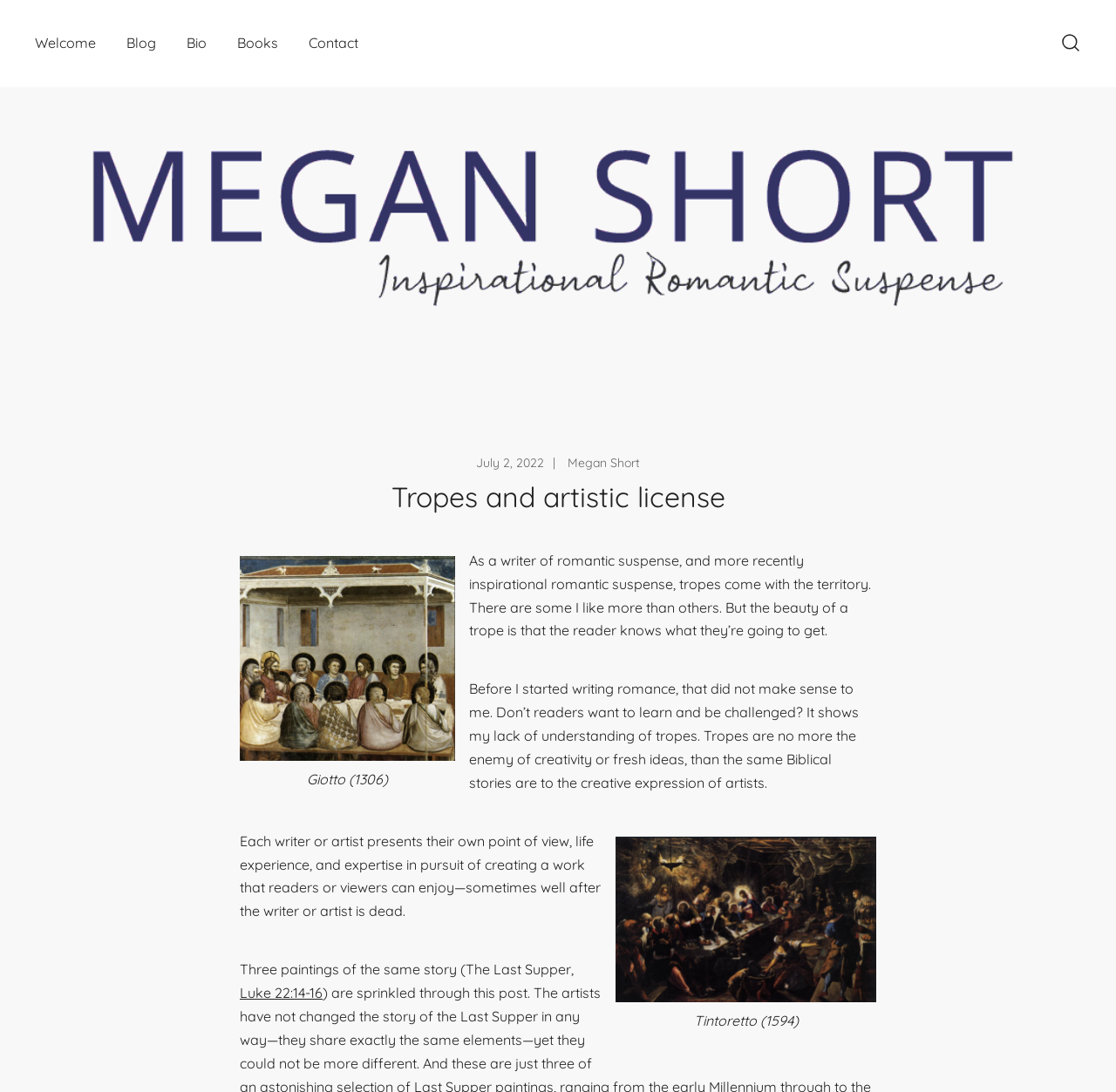Please identify the bounding box coordinates of the element on the webpage that should be clicked to follow this instruction: "Click on the 'Welcome' link". The bounding box coordinates should be given as four float numbers between 0 and 1, formatted as [left, top, right, bottom].

[0.031, 0.021, 0.086, 0.058]